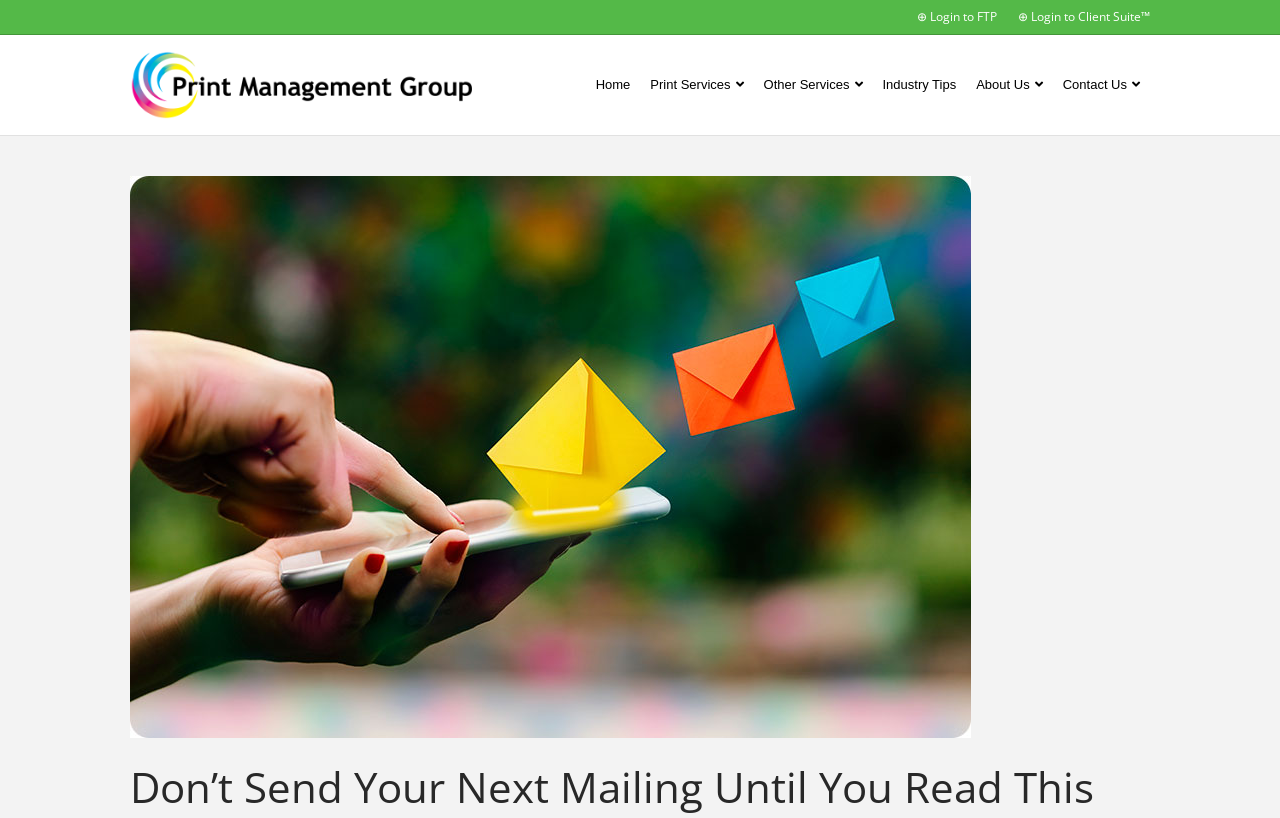How many columns are in the 'LayoutTable' element?
Could you answer the question with a detailed and thorough explanation?

I analyzed the 'LayoutTable' element and its child elements, and it appears to have only one column, containing the company logo, navigation menu, and other elements.